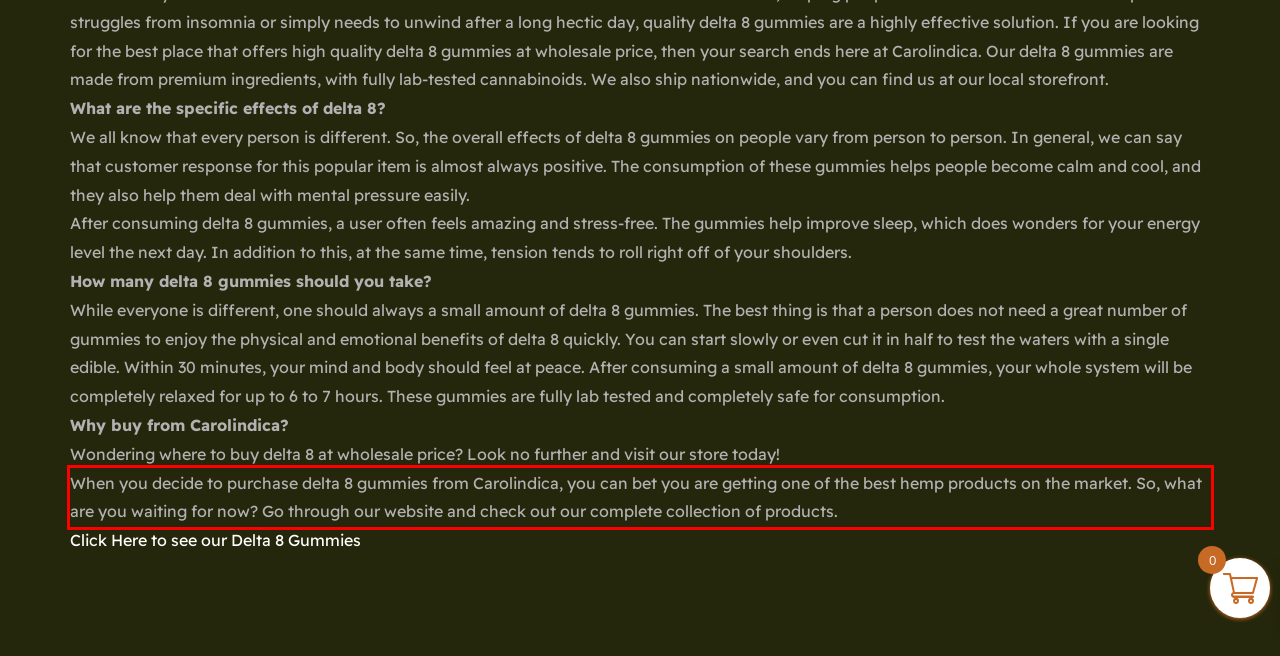Please identify the text within the red rectangular bounding box in the provided webpage screenshot.

When you decide to purchase delta 8 gummies from Carolindica, you can bet you are getting one of the best hemp products on the market. So, what are you waiting for now? Go through our website and check out our complete collection of products.